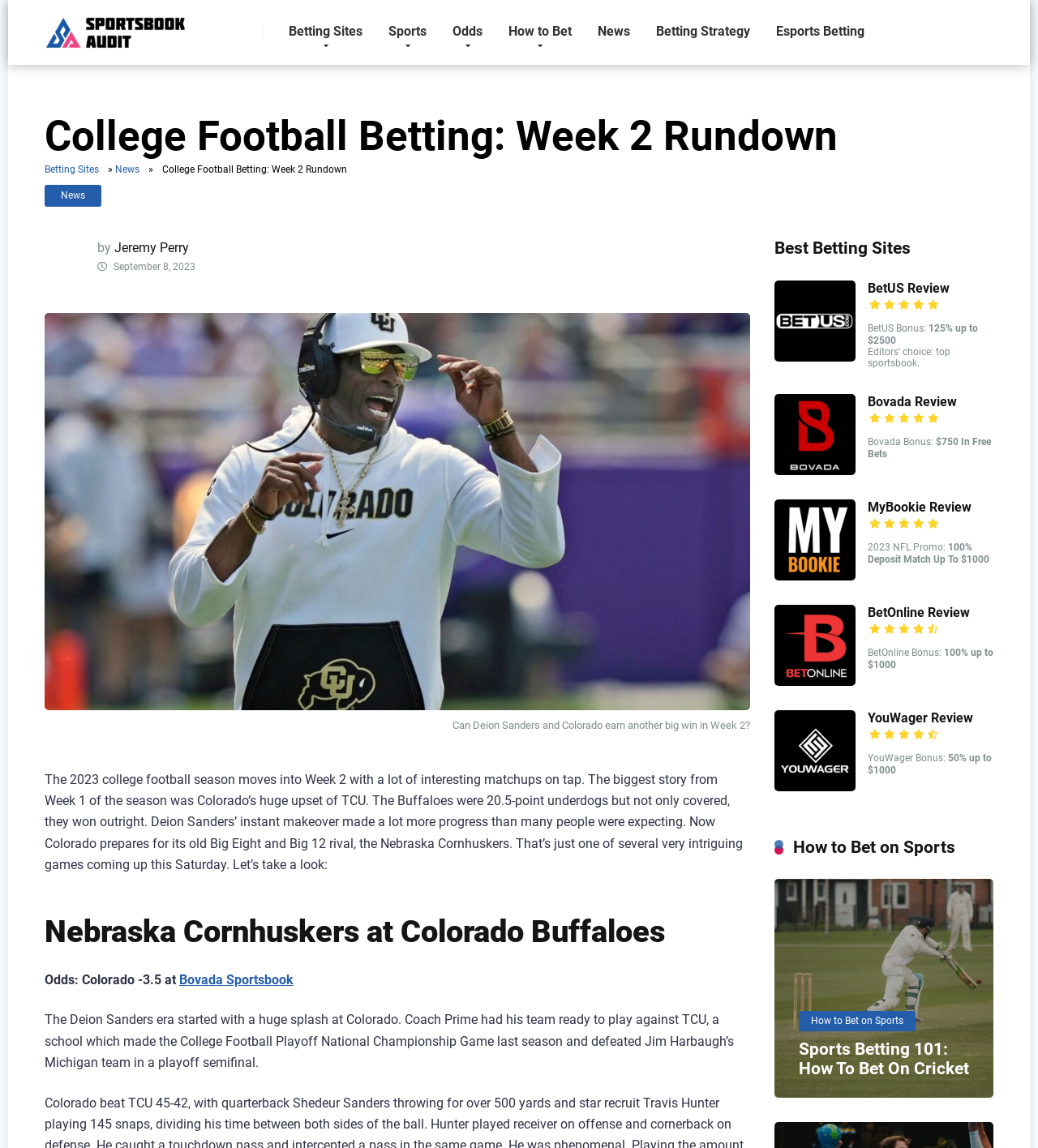Locate the coordinates of the bounding box for the clickable region that fulfills this instruction: "Click on Sportsbook Audit".

[0.043, 0.004, 0.179, 0.042]